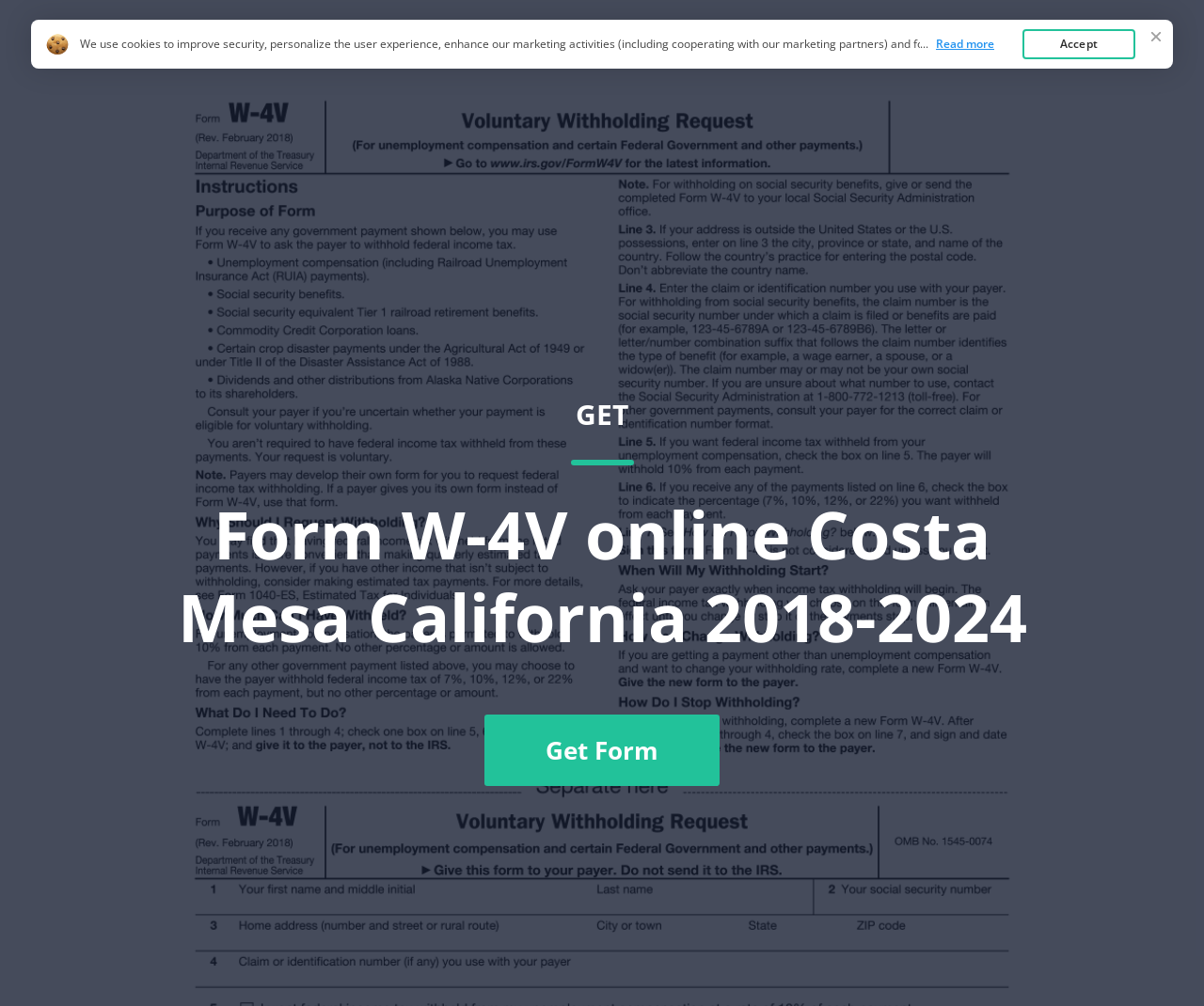Answer the following query concisely with a single word or phrase:
What is the location for which the form is intended?

Costa Mesa, California